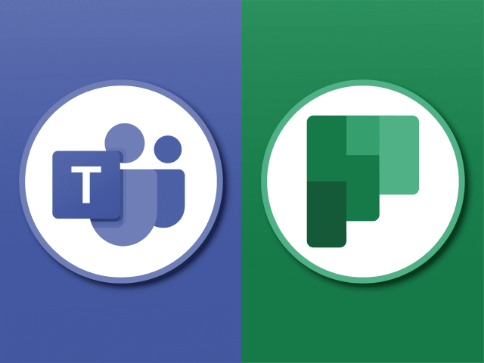What is the purpose of Microsoft Planner? Based on the screenshot, please respond with a single word or phrase.

Task organization and management